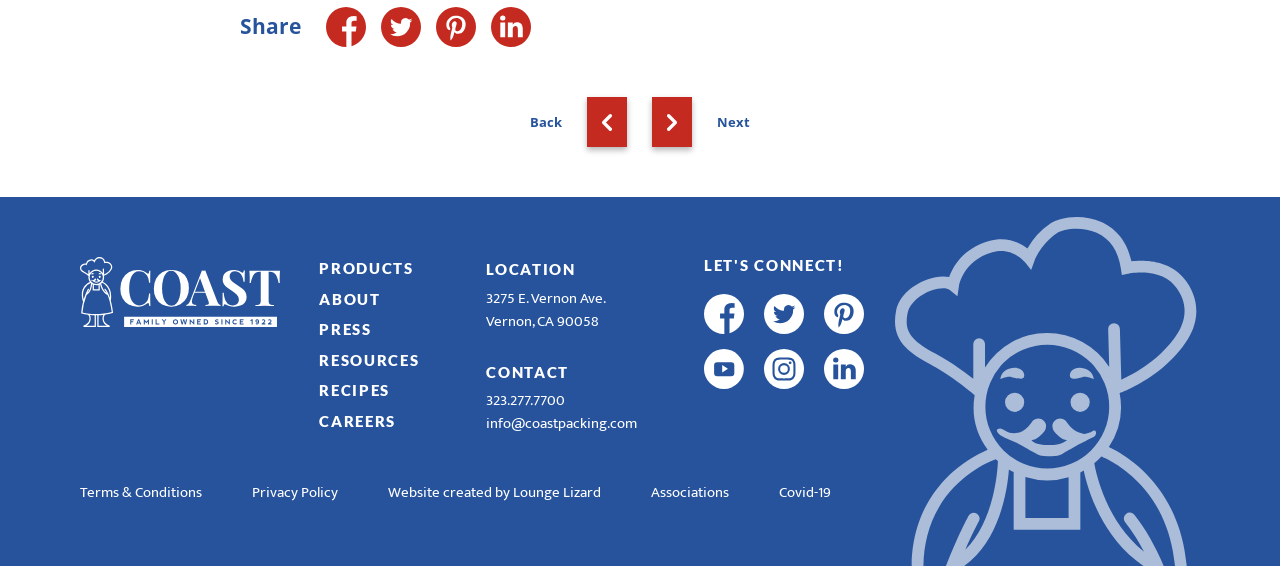Please identify the bounding box coordinates of the element I should click to complete this instruction: 'Share on Facebook'. The coordinates should be given as four float numbers between 0 and 1, like this: [left, top, right, bottom].

[0.255, 0.013, 0.286, 0.083]